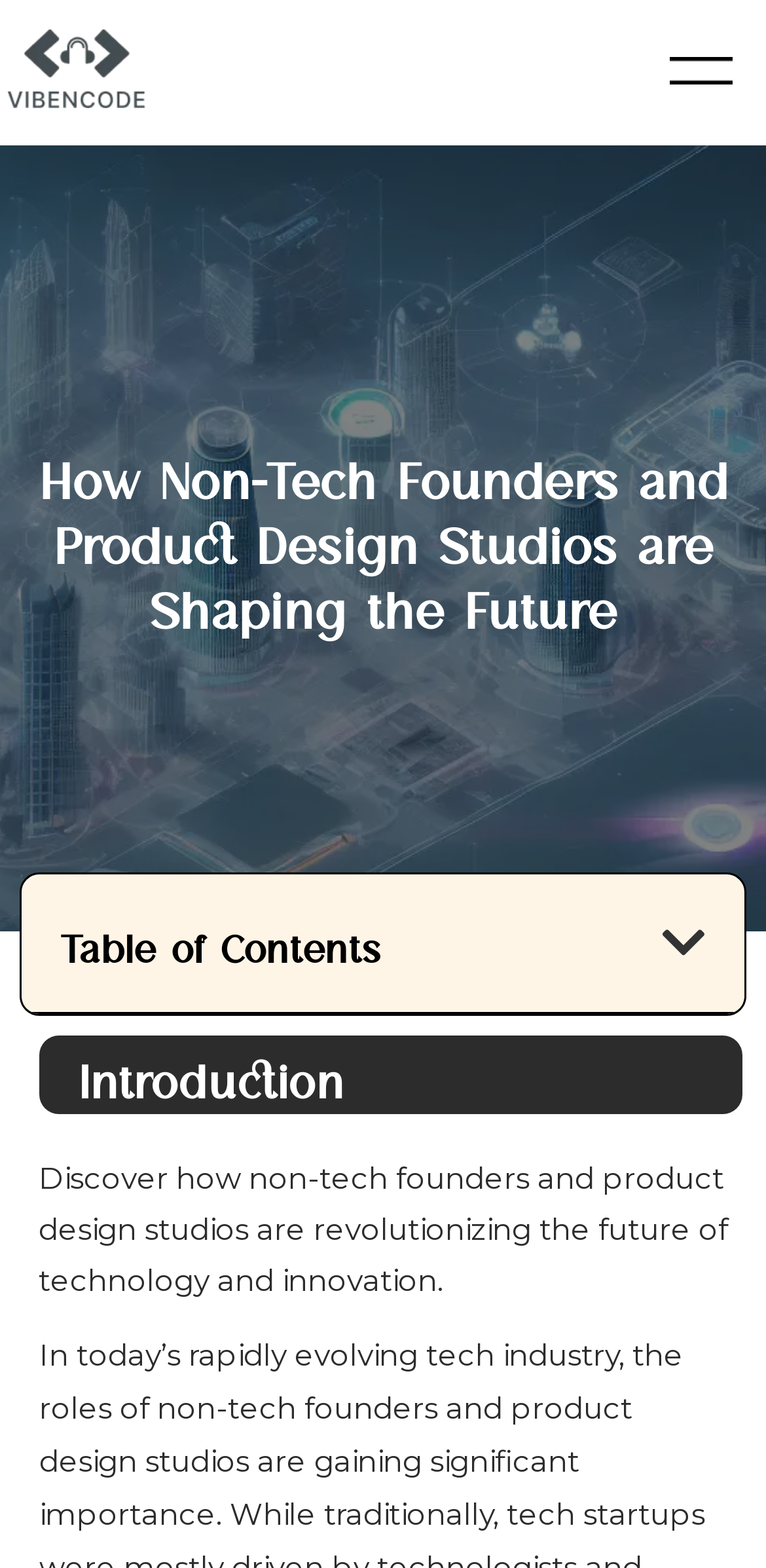Determine the bounding box coordinates in the format (top-left x, top-left y, bottom-right x, bottom-right y). Ensure all values are floating point numbers between 0 and 1. Identify the bounding box of the UI element described by: alt="menu"

[0.874, 0.029, 0.956, 0.059]